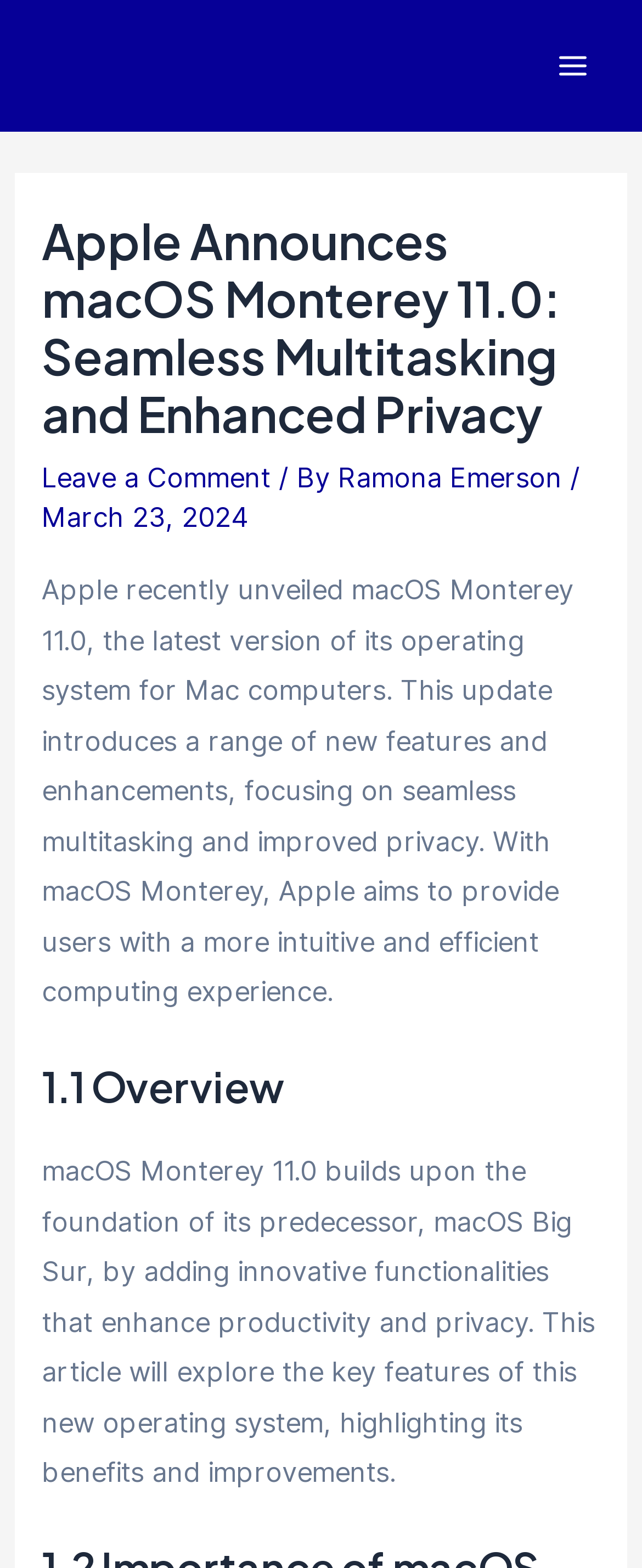Identify the bounding box for the UI element specified in this description: "Wind Turbines? Huge Fan!". The coordinates must be four float numbers between 0 and 1, formatted as [left, top, right, bottom].

None